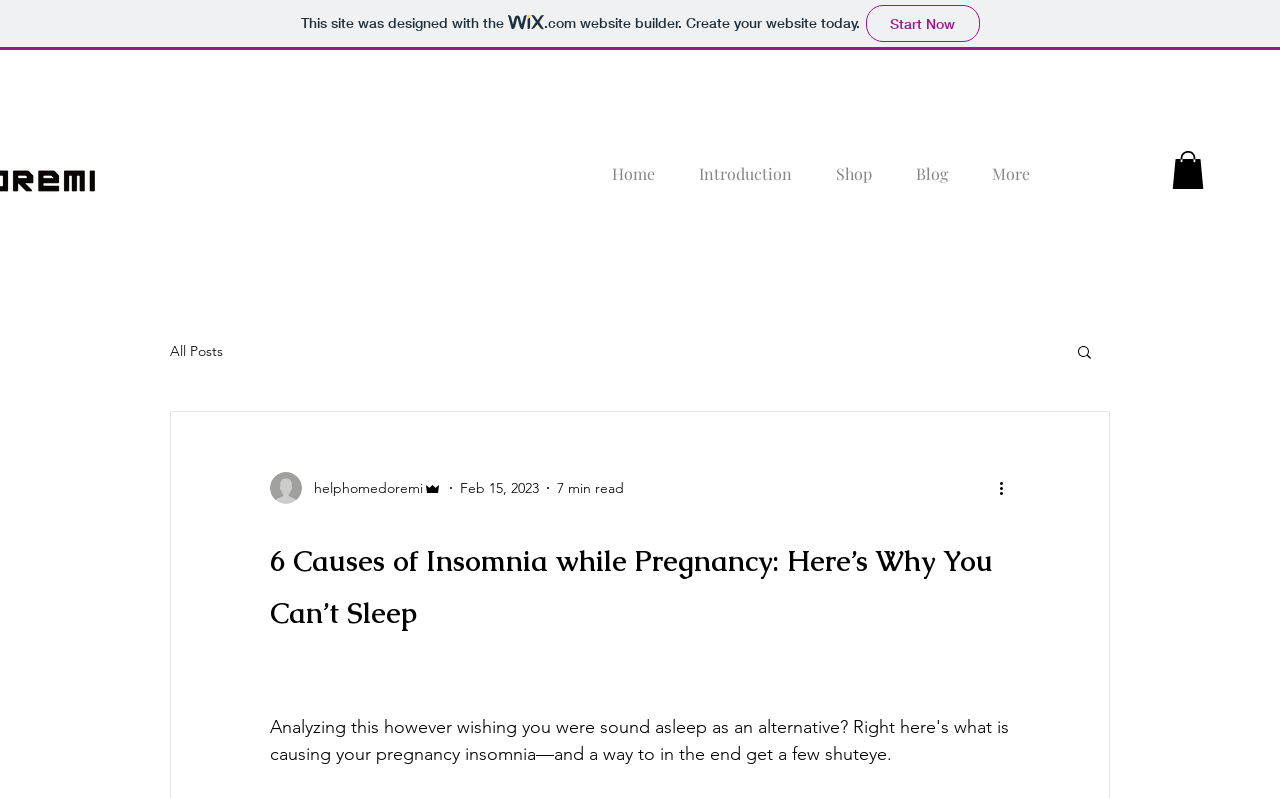From the details in the image, provide a thorough response to the question: What is the author's role?

I found this information by looking at the generic element that says 'Admin' next to the author's picture.